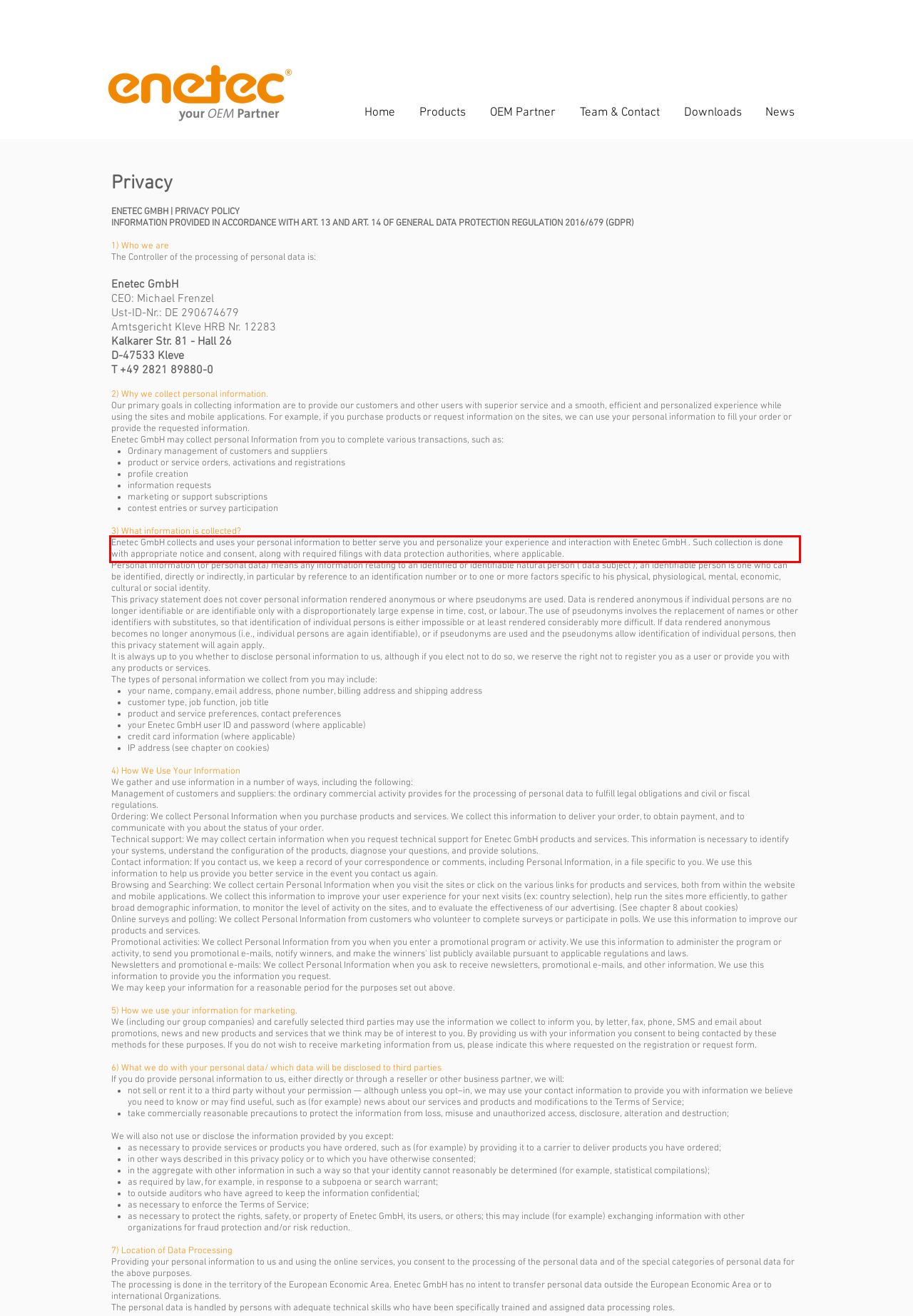Identify the text inside the red bounding box on the provided webpage screenshot by performing OCR.

Enetec GmbH collects and uses your personal information to better serve you and personalize your experience and interaction with Enetec GmbH . Such collection is done with appropriate notice and consent, along with required filings with data protection authorities, where applicable.